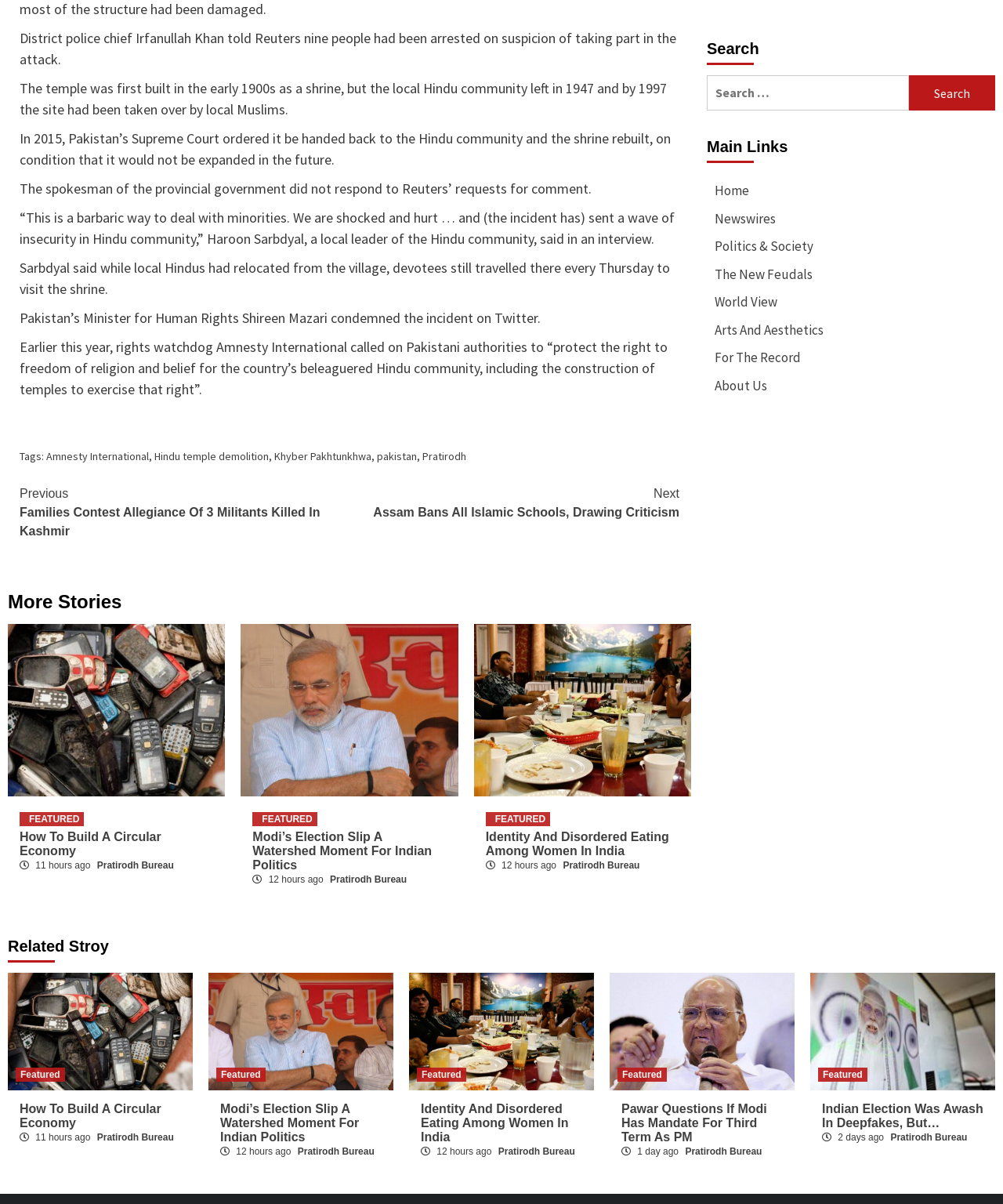What is the name of the publication or website?
Please interpret the details in the image and answer the question thoroughly.

The answer can be inferred from the links and headings on the webpage, specifically from the links [302], [650], and [668], which mention Pratirodh Bureau, suggesting that Pratirodh is the name of the publication or website.